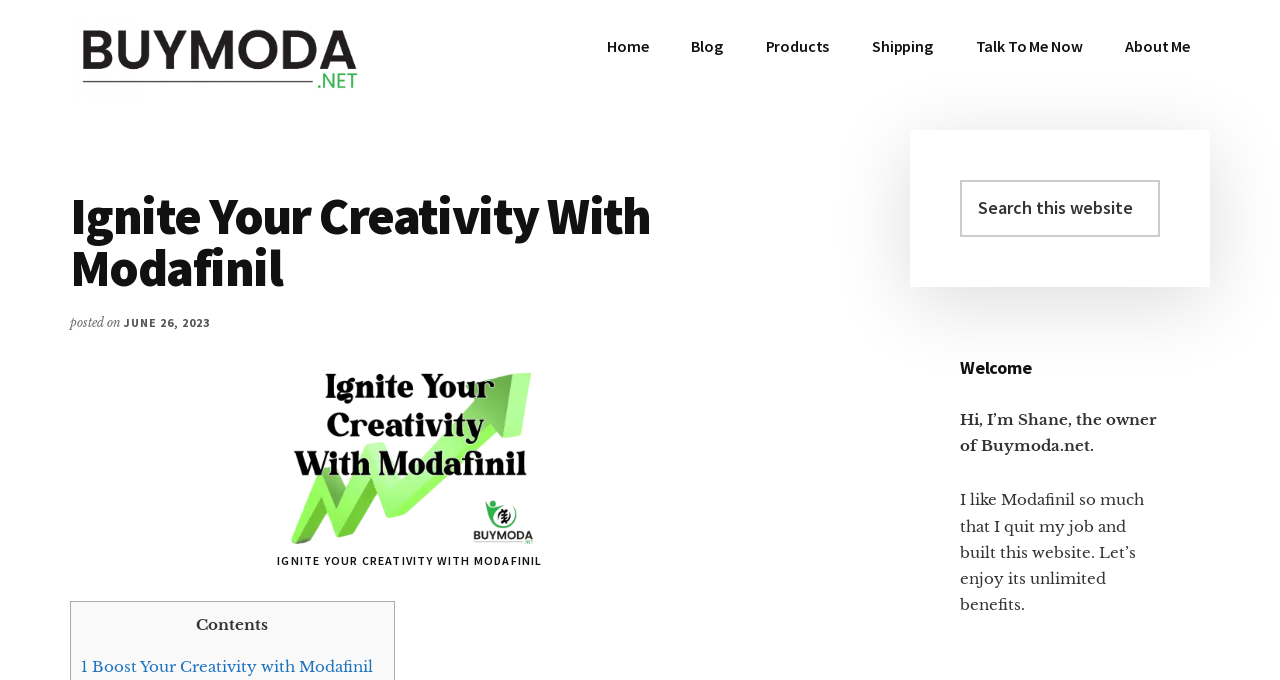Identify the coordinates of the bounding box for the element that must be clicked to accomplish the instruction: "Click the 'Talk To Me Now' link".

[0.747, 0.029, 0.861, 0.106]